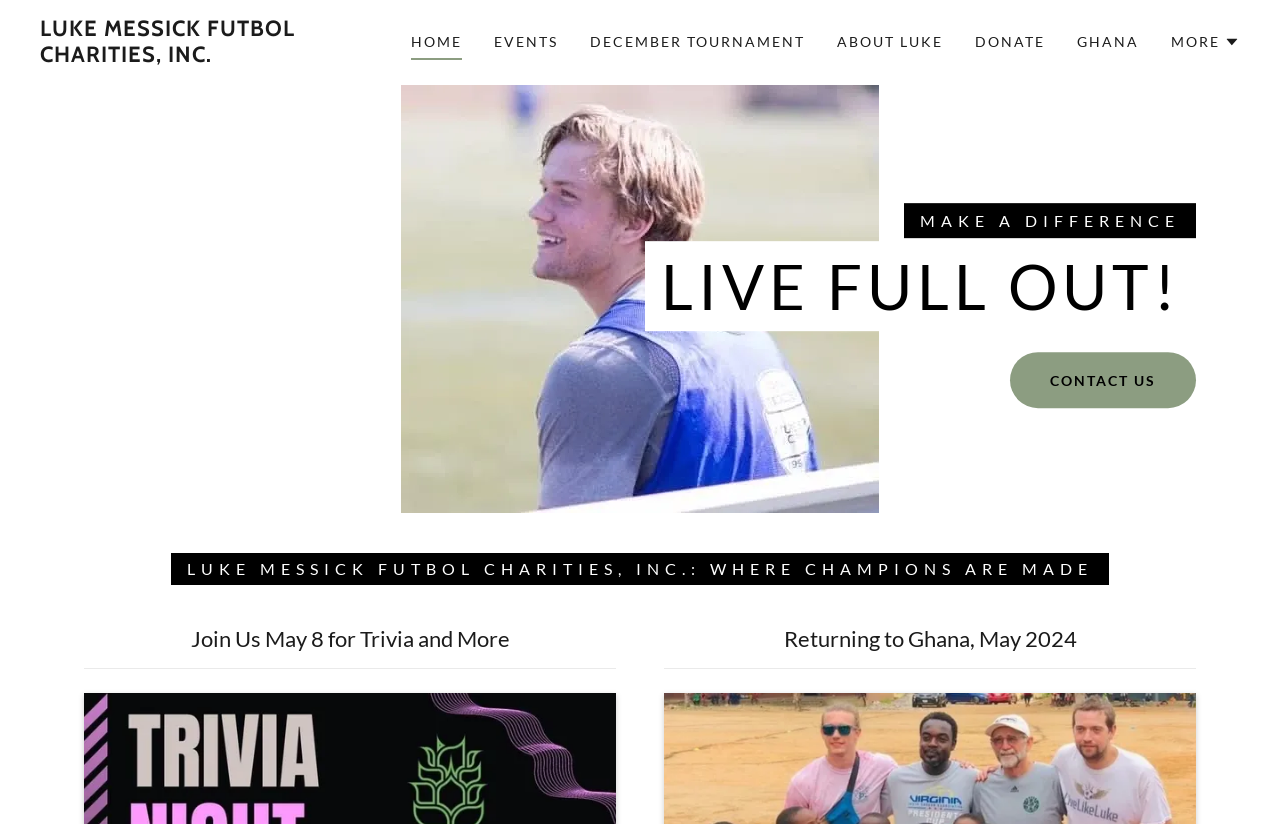Find the bounding box coordinates for the area that should be clicked to accomplish the instruction: "Click on the EVENTS link".

[0.381, 0.03, 0.441, 0.073]